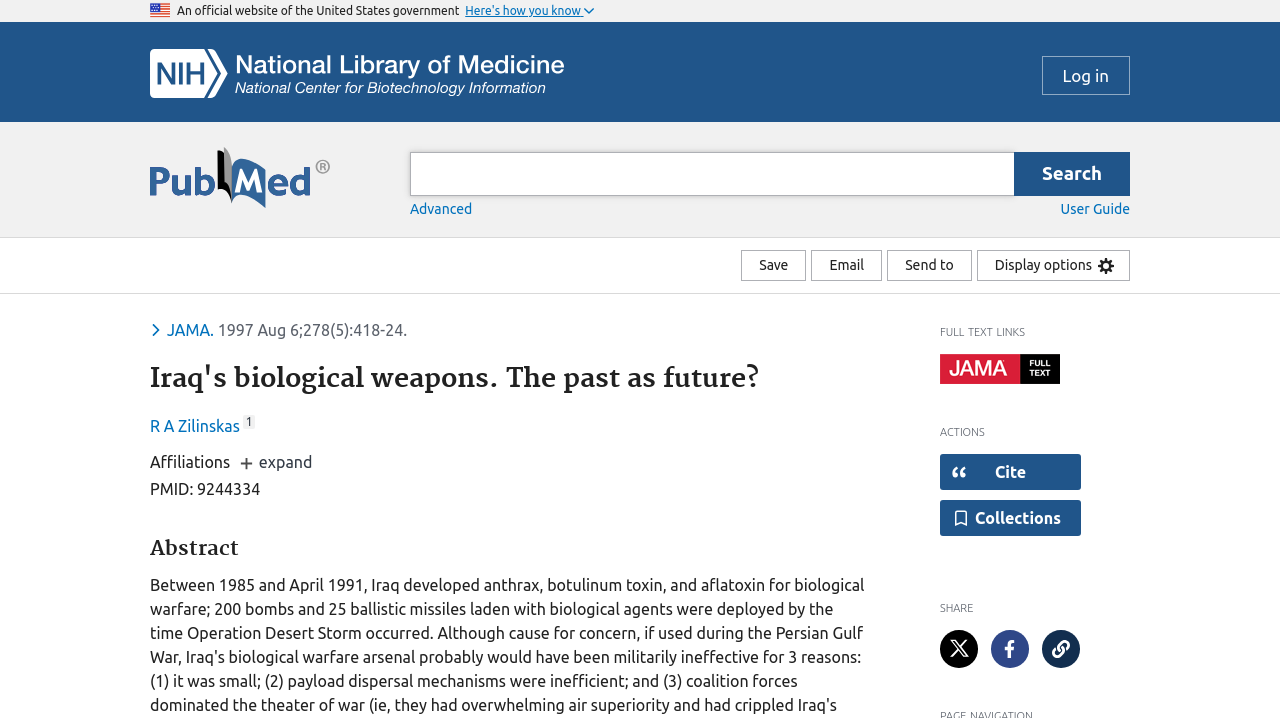Respond to the following query with just one word or a short phrase: 
What is the 'Cite' button used for?

To cite articles